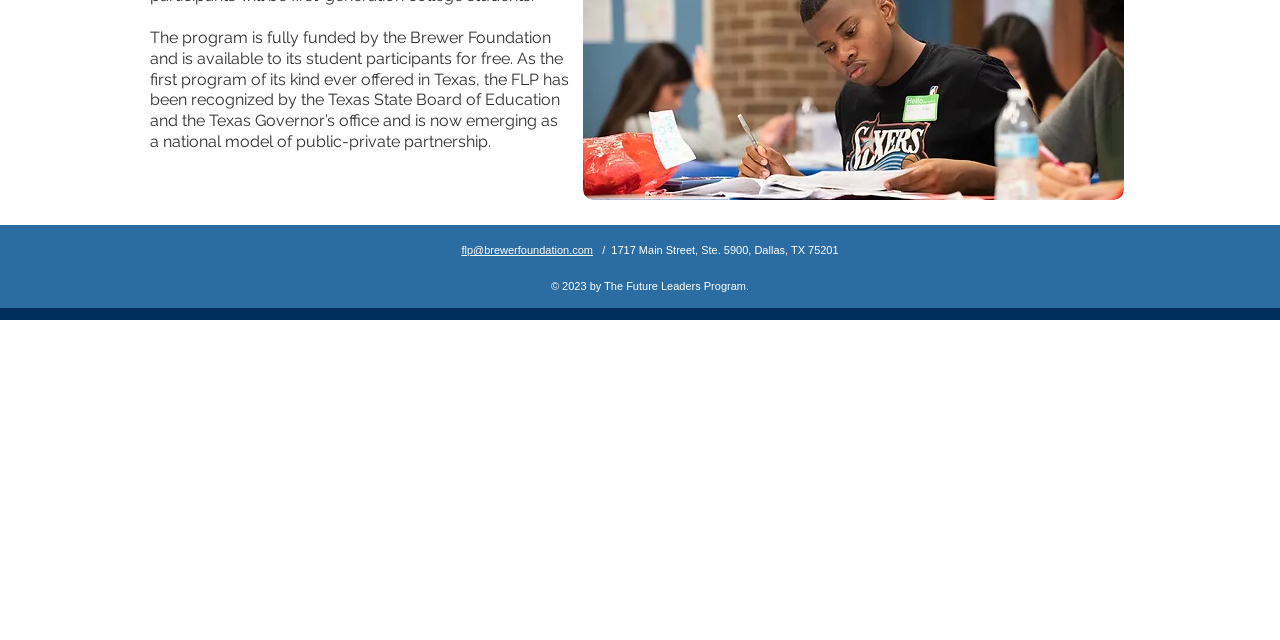Determine the bounding box for the UI element described here: "flp@brewerfoundation.com".

[0.36, 0.382, 0.463, 0.401]